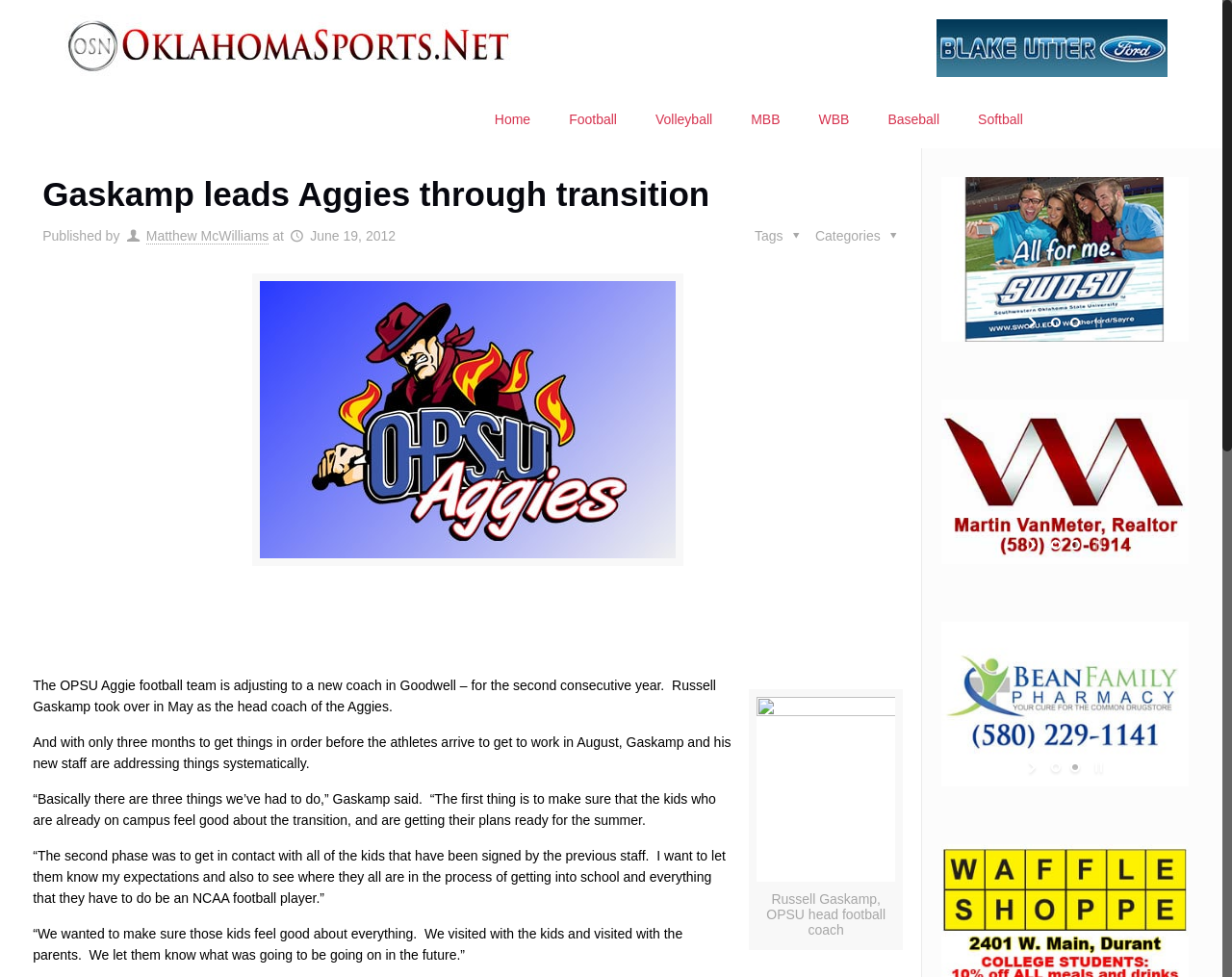Please determine the bounding box coordinates of the element to click in order to execute the following instruction: "Start the slideshow". The coordinates should be four float numbers between 0 and 1, specified as [left, top, right, bottom].

[0.829, 0.32, 0.849, 0.34]